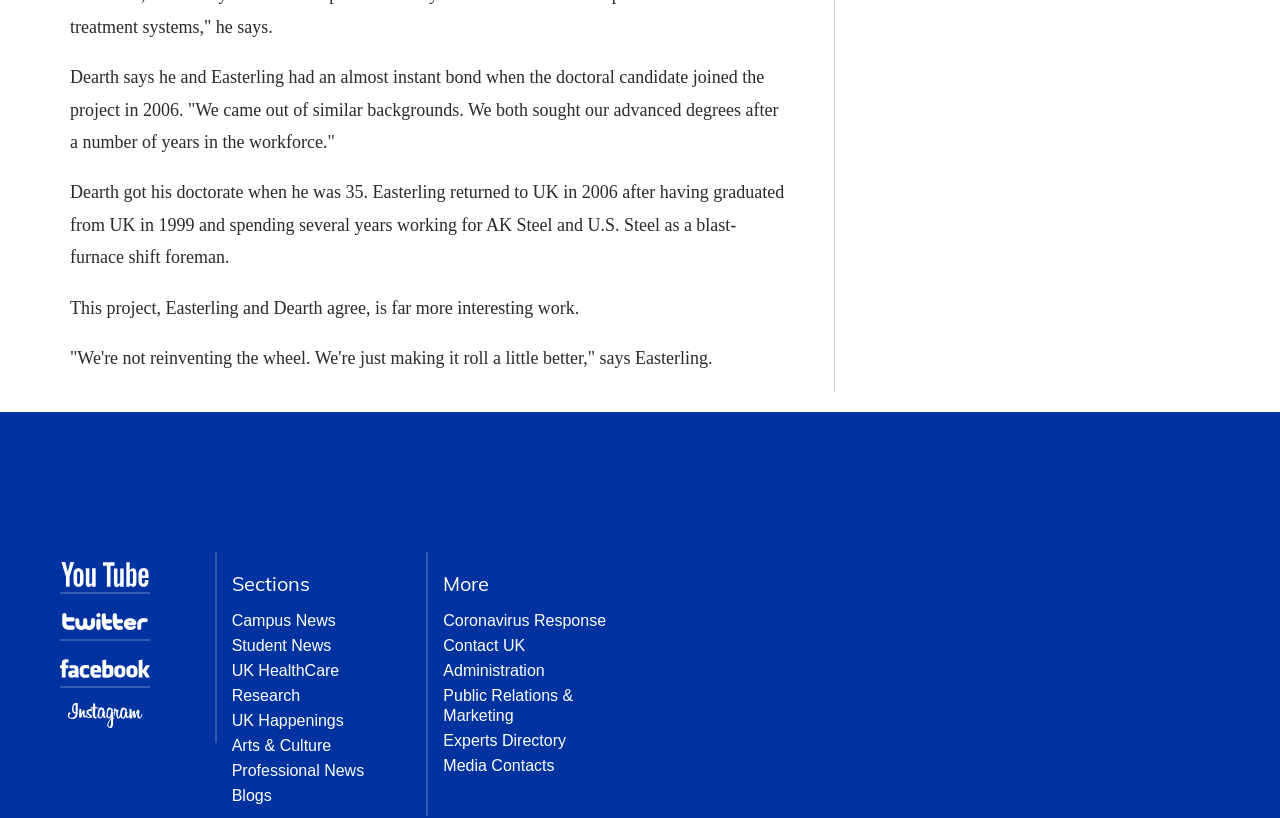What is the topic of the article?
Answer with a single word or short phrase according to what you see in the image.

Dearth and Easterling's project